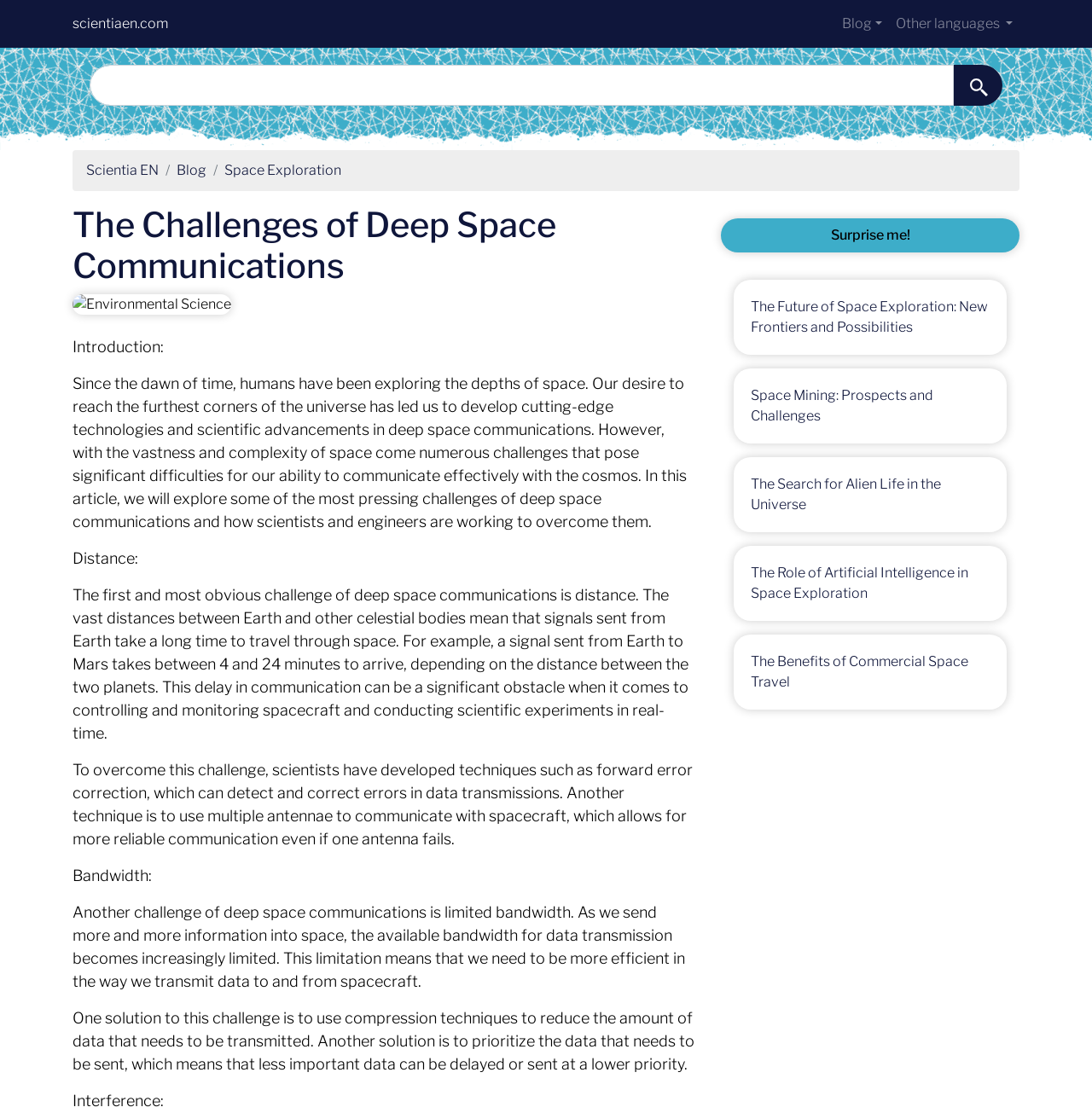Please find and report the bounding box coordinates of the element to click in order to perform the following action: "Explore the article about the future of space exploration". The coordinates should be expressed as four float numbers between 0 and 1, in the format [left, top, right, bottom].

[0.688, 0.268, 0.905, 0.301]